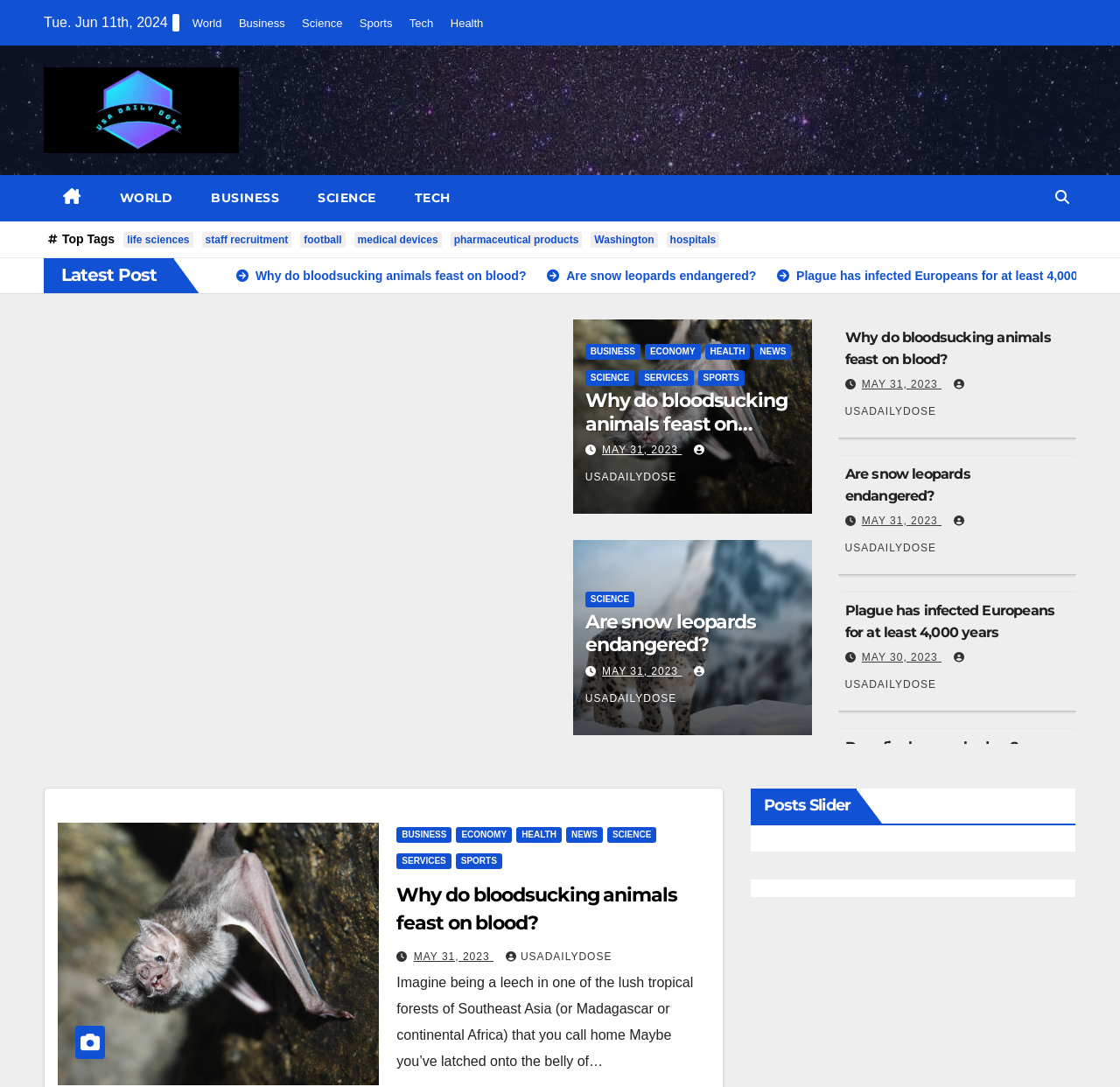What are the categories of news available?
Please provide a detailed and thorough answer to the question.

The categories of news available can be found at the top of the webpage, which are 'World', 'Business', 'Science', 'Sports', 'Tech', and 'Health'.